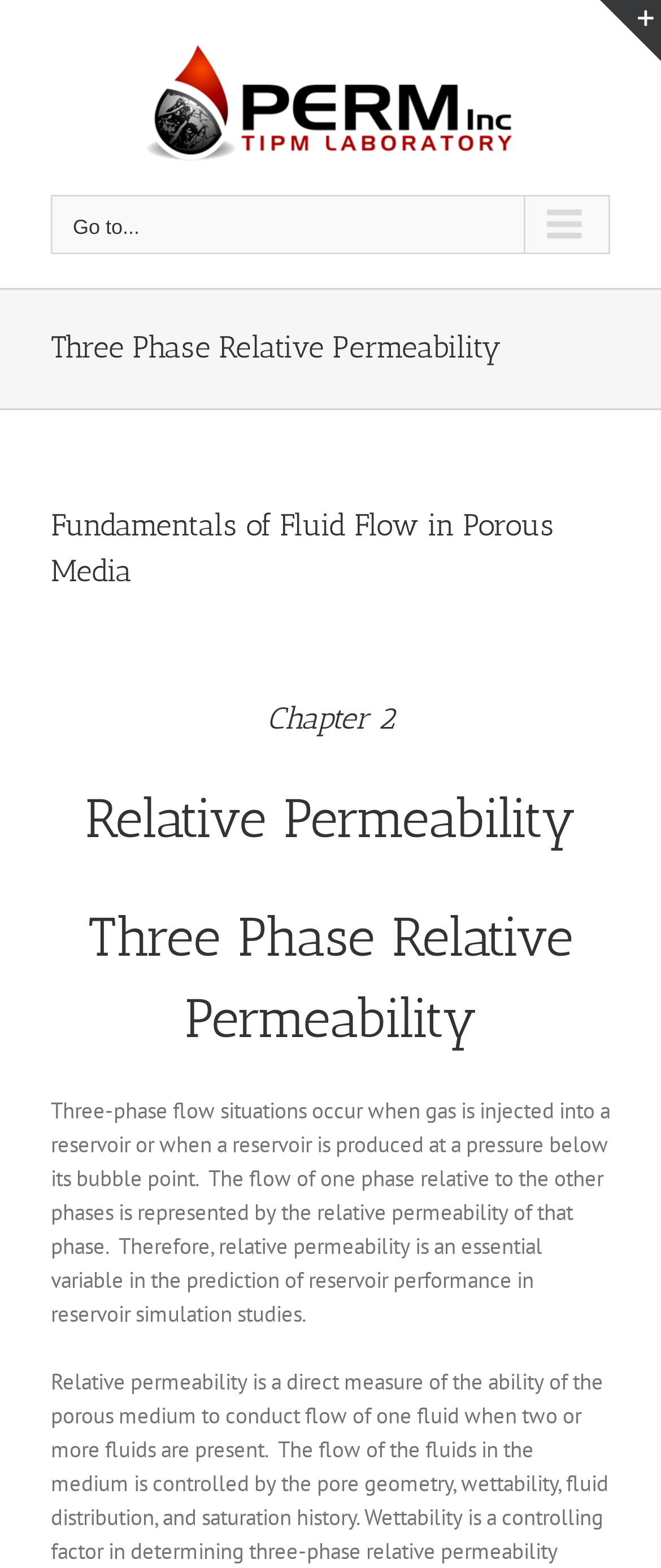Please provide the bounding box coordinates for the UI element as described: "Go to Top". The coordinates must be four floats between 0 and 1, represented as [left, top, right, bottom].

[0.695, 0.638, 0.808, 0.685]